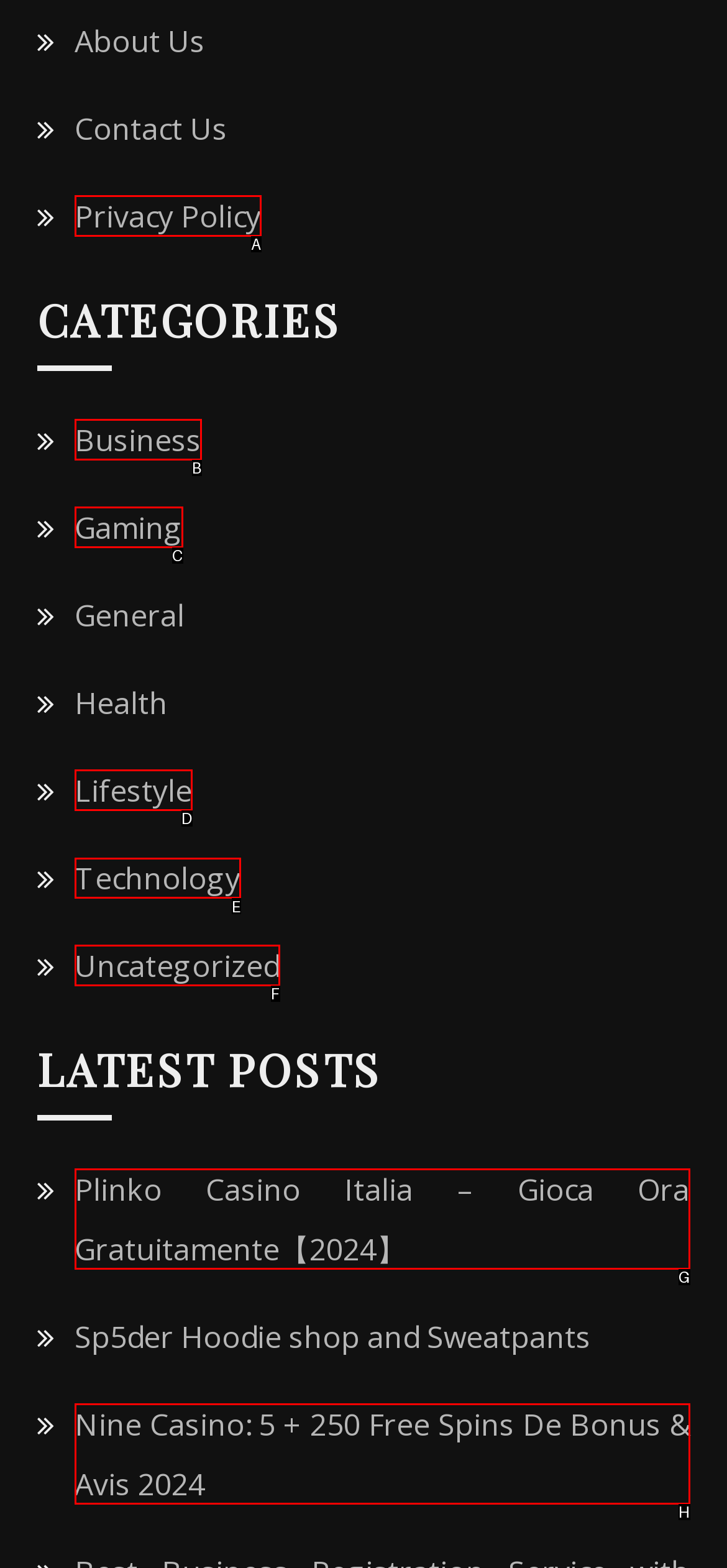Choose the letter that corresponds to the correct button to accomplish the task: Explore Technology category
Reply with the letter of the correct selection only.

E